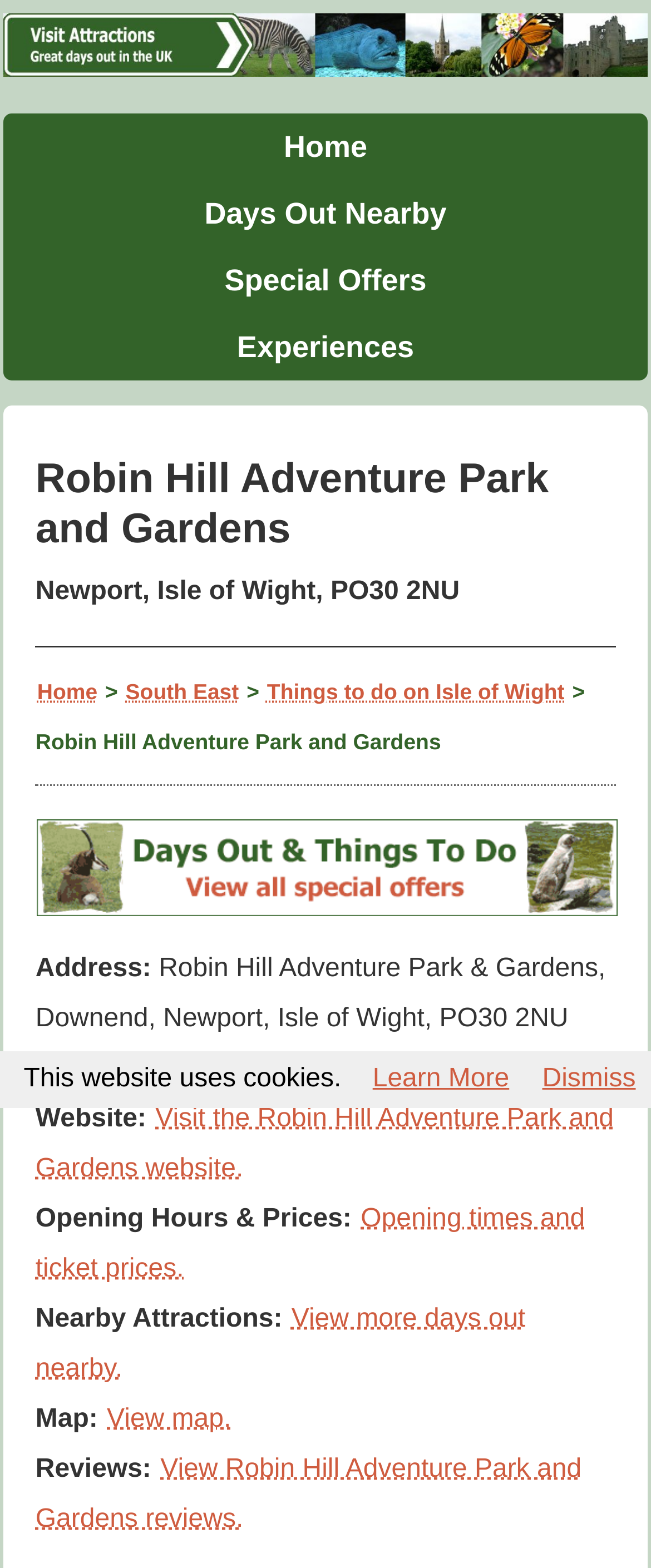Pinpoint the bounding box coordinates of the clickable element to carry out the following instruction: "Visit the home page."

[0.005, 0.072, 0.995, 0.115]